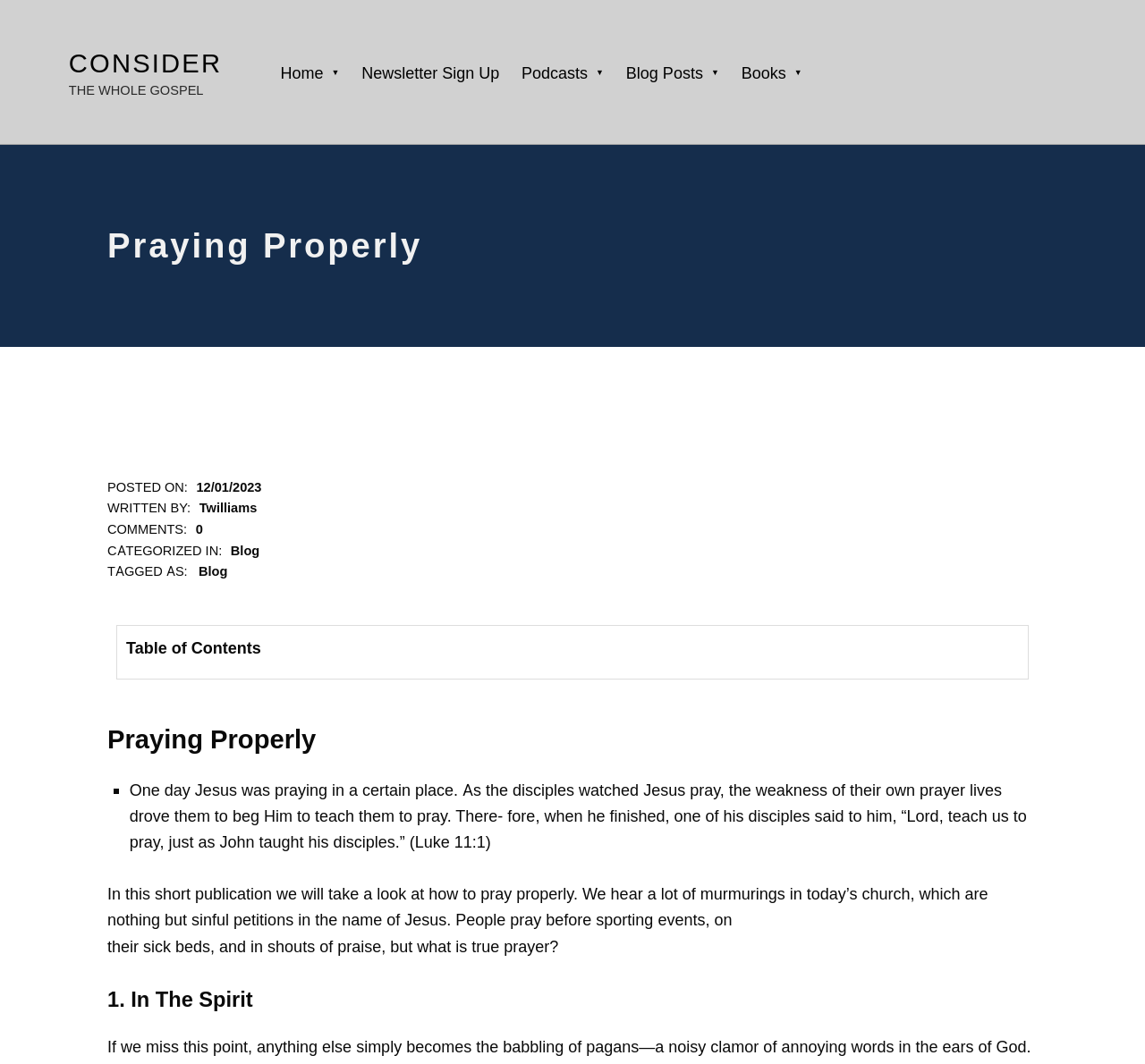Provide the bounding box coordinates for the specified HTML element described in this description: "Newsletter Sign Up". The coordinates should be four float numbers ranging from 0 to 1, in the format [left, top, right, bottom].

[0.31, 0.045, 0.441, 0.09]